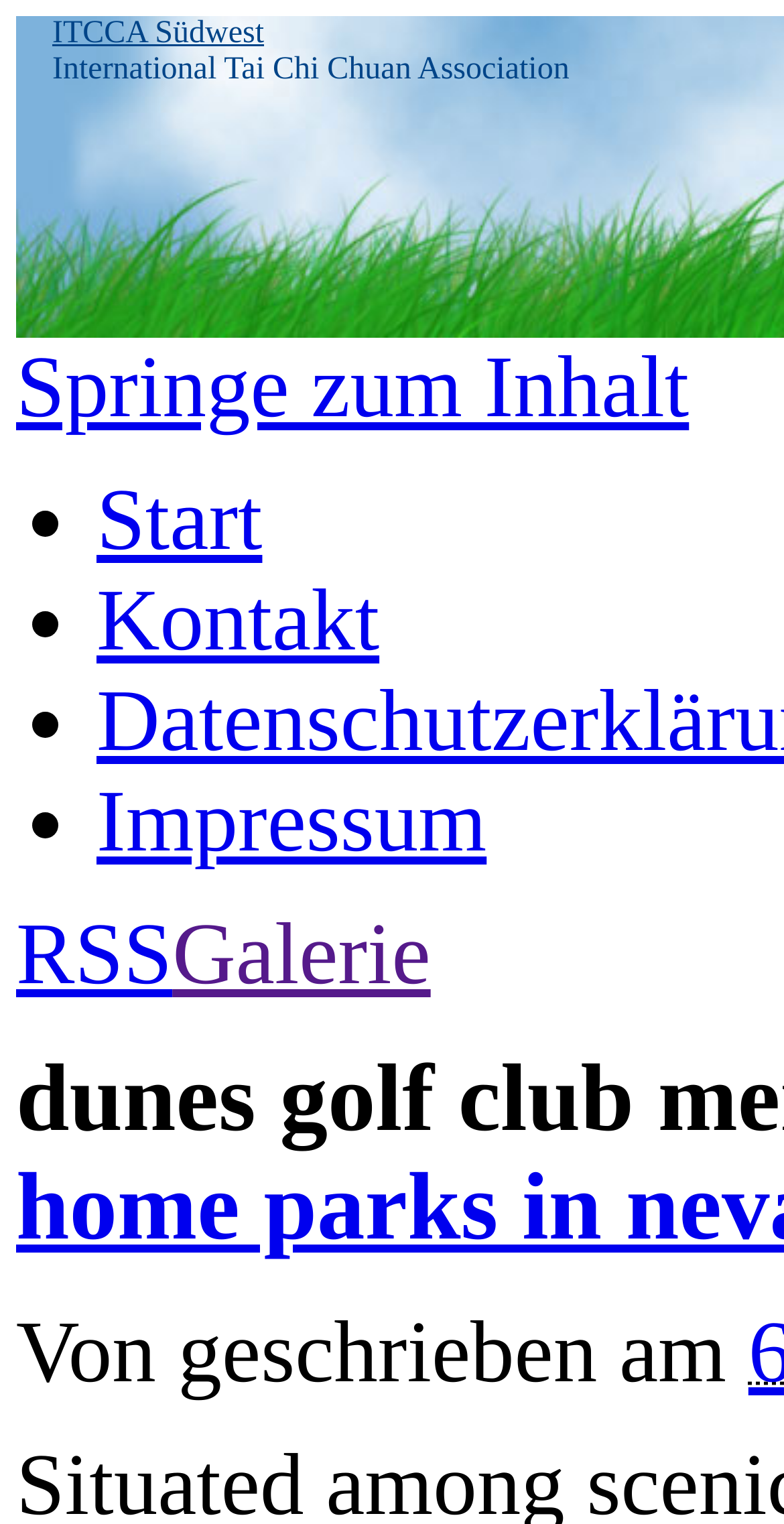Describe the entire webpage, focusing on both content and design.

The webpage is about Dunes Golf Club membership. At the top left, there is a link to "ITCCA Südwest" next to a static text "International Tai Chi Chuan Association". Below this, there is a link to "Springe zum Inhalt" which is centered at the top of the page. 

On the left side of the page, there is a vertical list of links, each preceded by a bullet point. The links are "Start", "Kontakt", and "Impressum", listed in that order from top to bottom. 

At the bottom left, there are two links, "RSS" and "Galerie", positioned side by side. 

At the bottom of the page, there are two static texts, "Von" and "geschrieben am", positioned on the left and right sides, respectively.